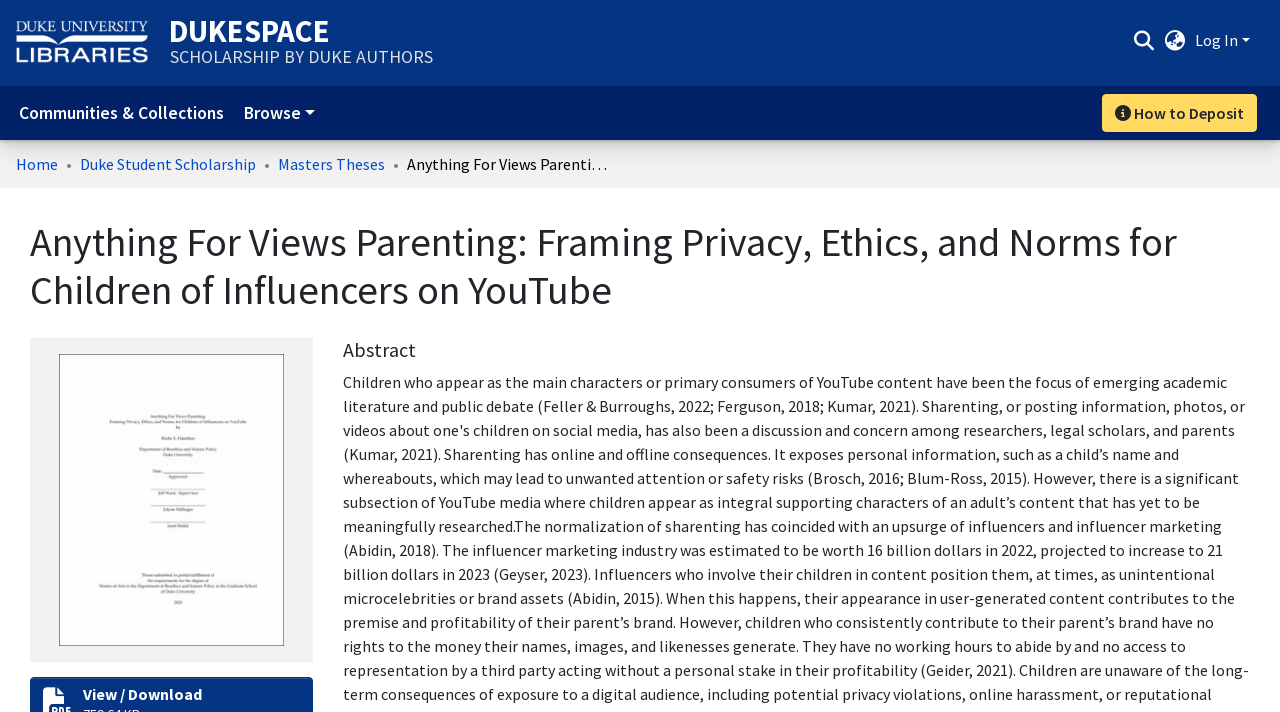What is the function of the 'Log In' button?
Look at the image and provide a detailed response to the question.

I found the answer by looking at the 'Log In' button at the top right corner of the webpage, which suggests that it is used to log in to the webpage or a related system.